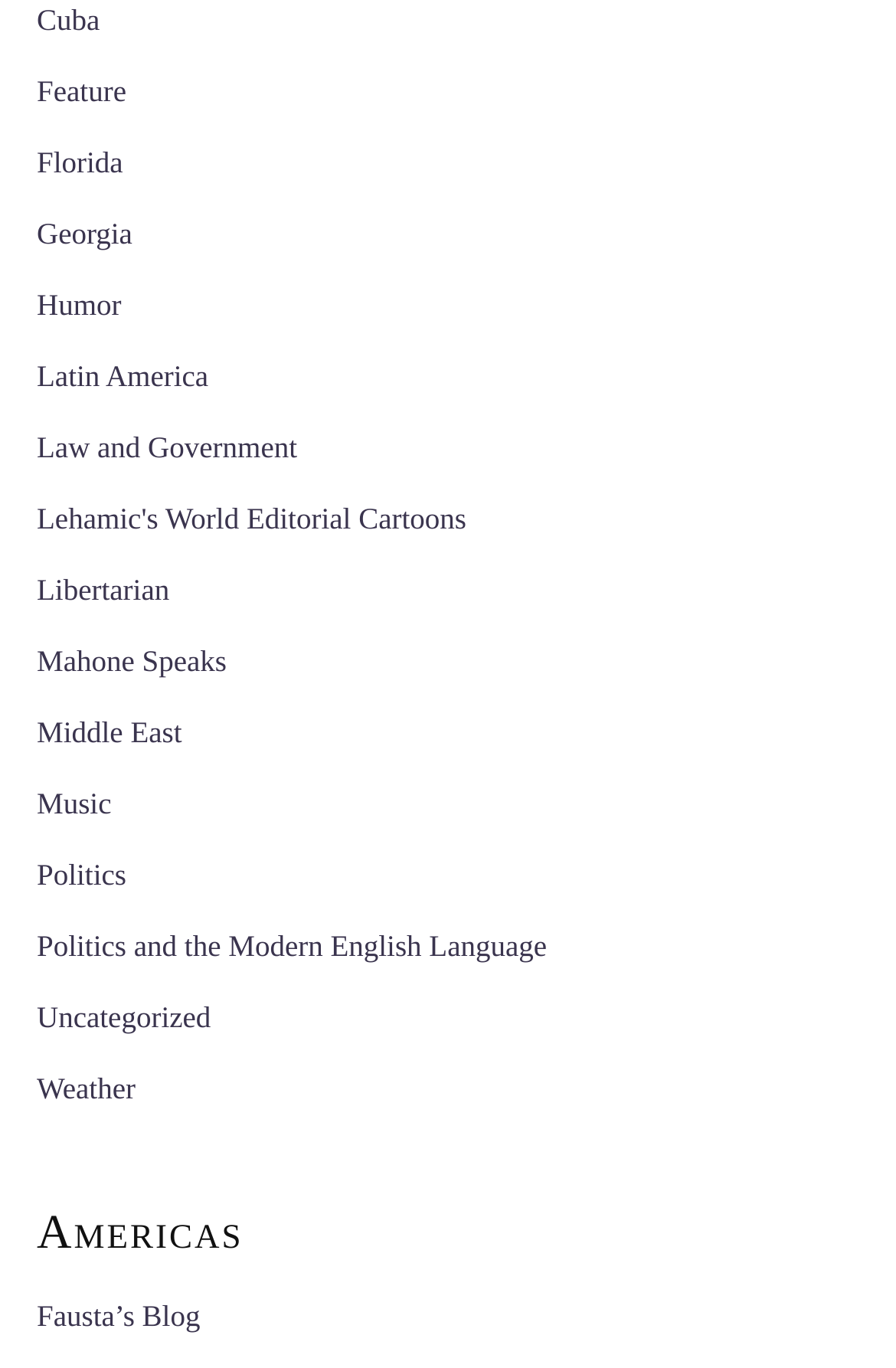Given the description: "Vorheriger BeitragBest Dating Apps Paid", determine the bounding box coordinates of the UI element. The coordinates should be formatted as four float numbers between 0 and 1, [left, top, right, bottom].

None